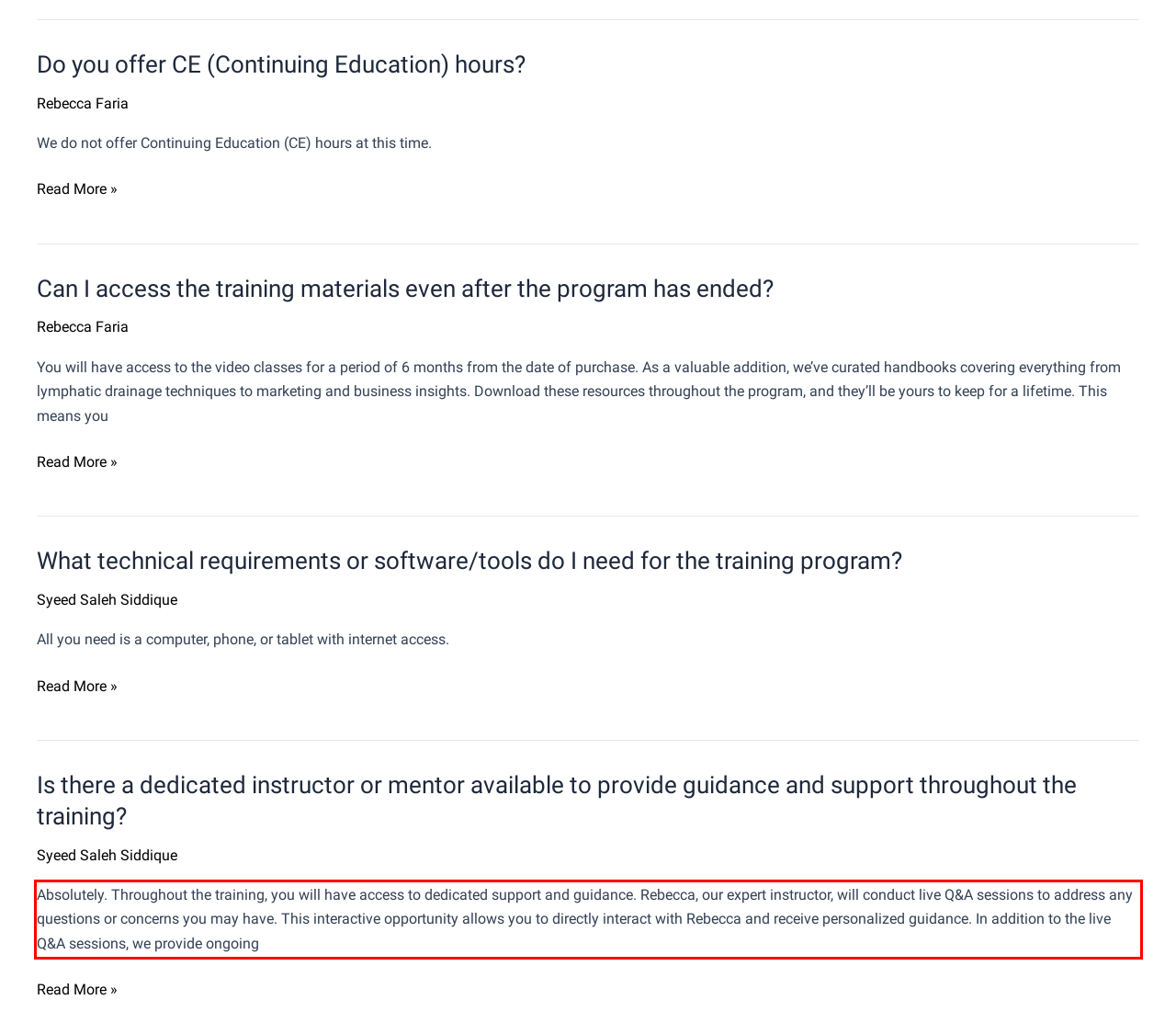Within the provided webpage screenshot, find the red rectangle bounding box and perform OCR to obtain the text content.

Absolutely. Throughout the training, you will have access to dedicated support and guidance. Rebecca, our expert instructor, will conduct live Q&A sessions to address any questions or concerns you may have. This interactive opportunity allows you to directly interact with Rebecca and receive personalized guidance. In addition to the live Q&A sessions, we provide ongoing